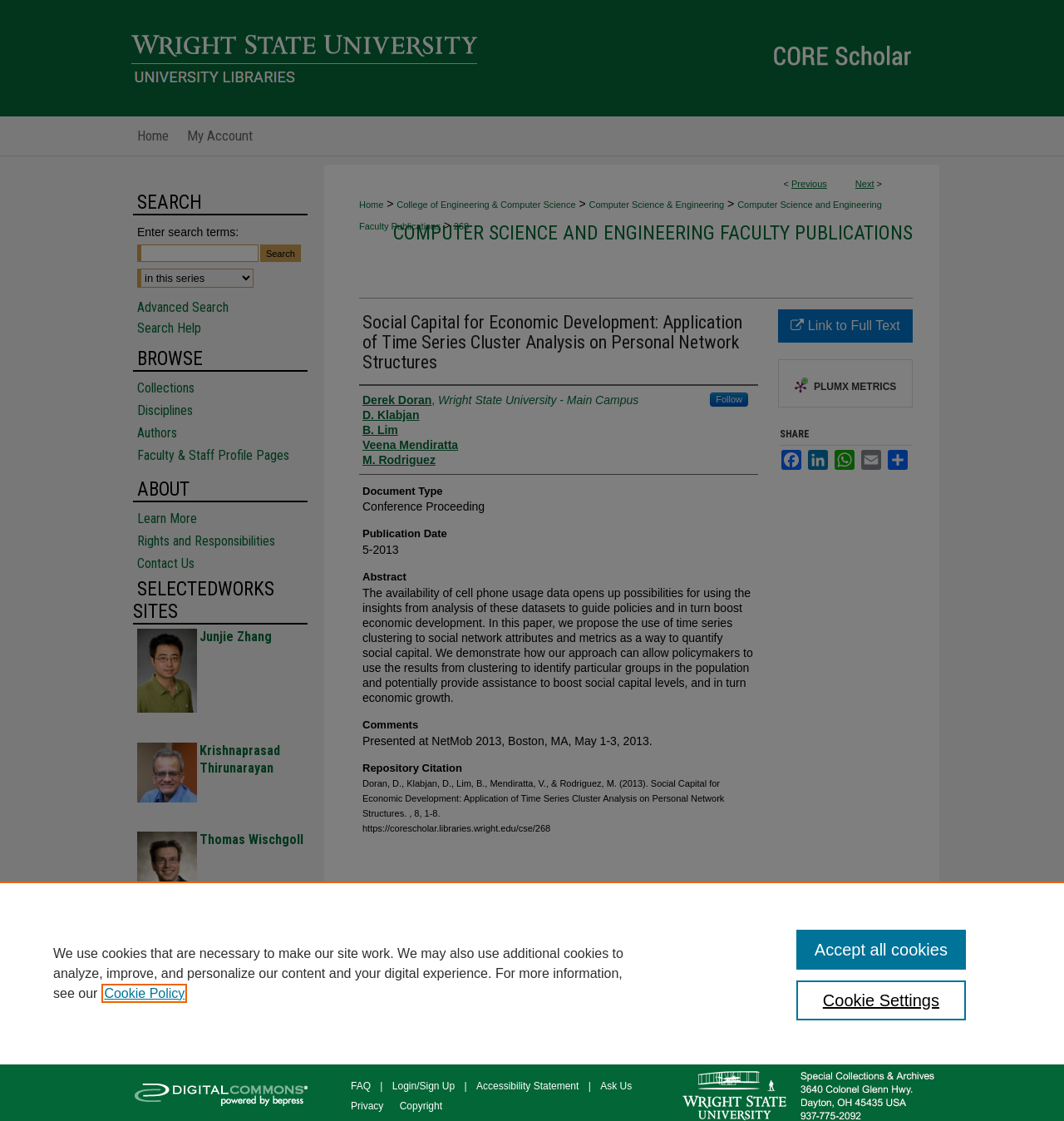Identify the bounding box coordinates of the region that needs to be clicked to carry out this instruction: "Search for something". Provide these coordinates as four float numbers ranging from 0 to 1, i.e., [left, top, right, bottom].

[0.129, 0.218, 0.243, 0.234]